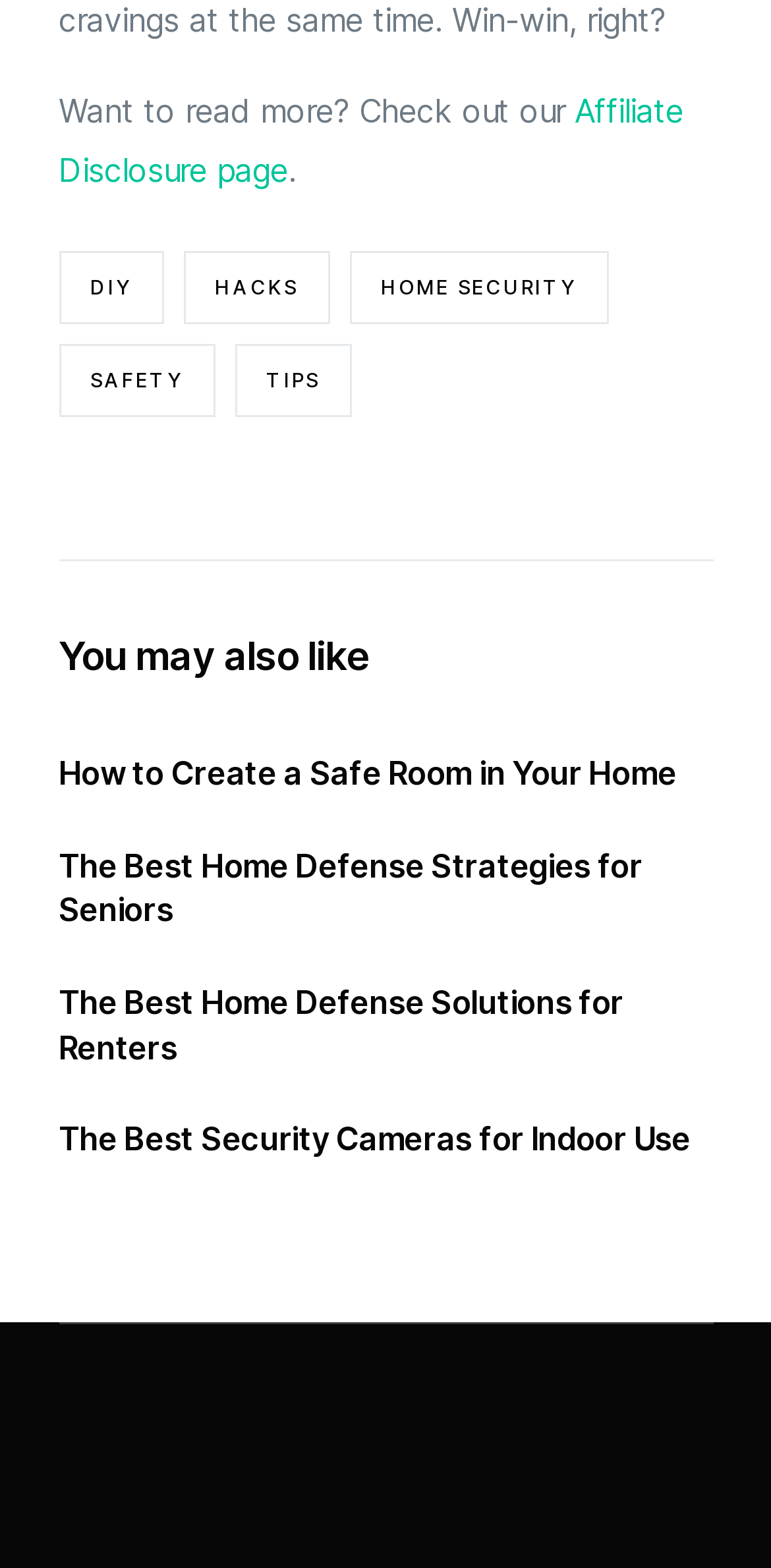How many headings are there on the webpage?
Refer to the image and provide a concise answer in one word or phrase.

5